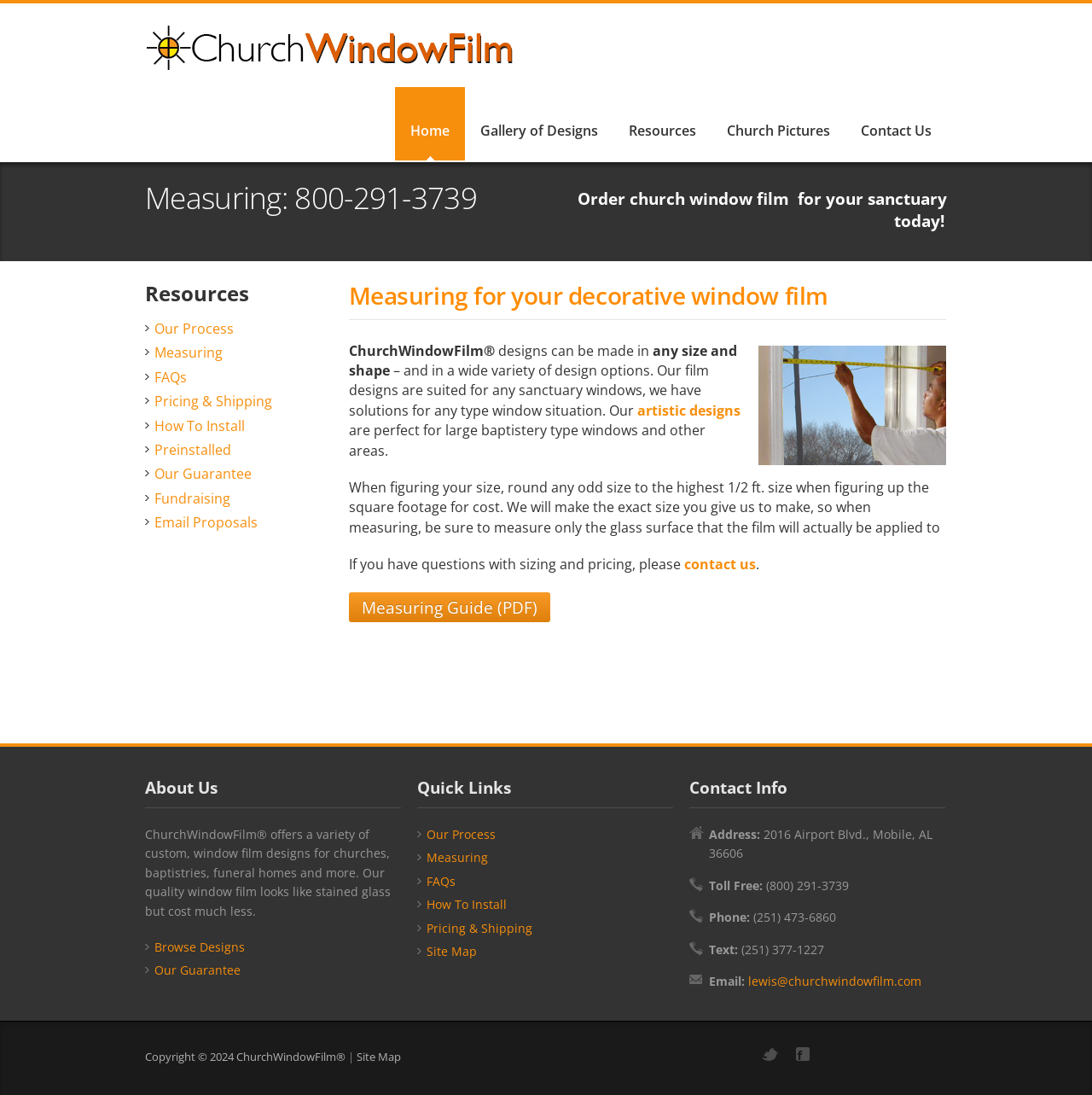Pinpoint the bounding box coordinates of the clickable element needed to complete the instruction: "Click on 'Order church window film for your sanctuary today!' ". The coordinates should be provided as four float numbers between 0 and 1: [left, top, right, bottom].

[0.529, 0.171, 0.867, 0.211]